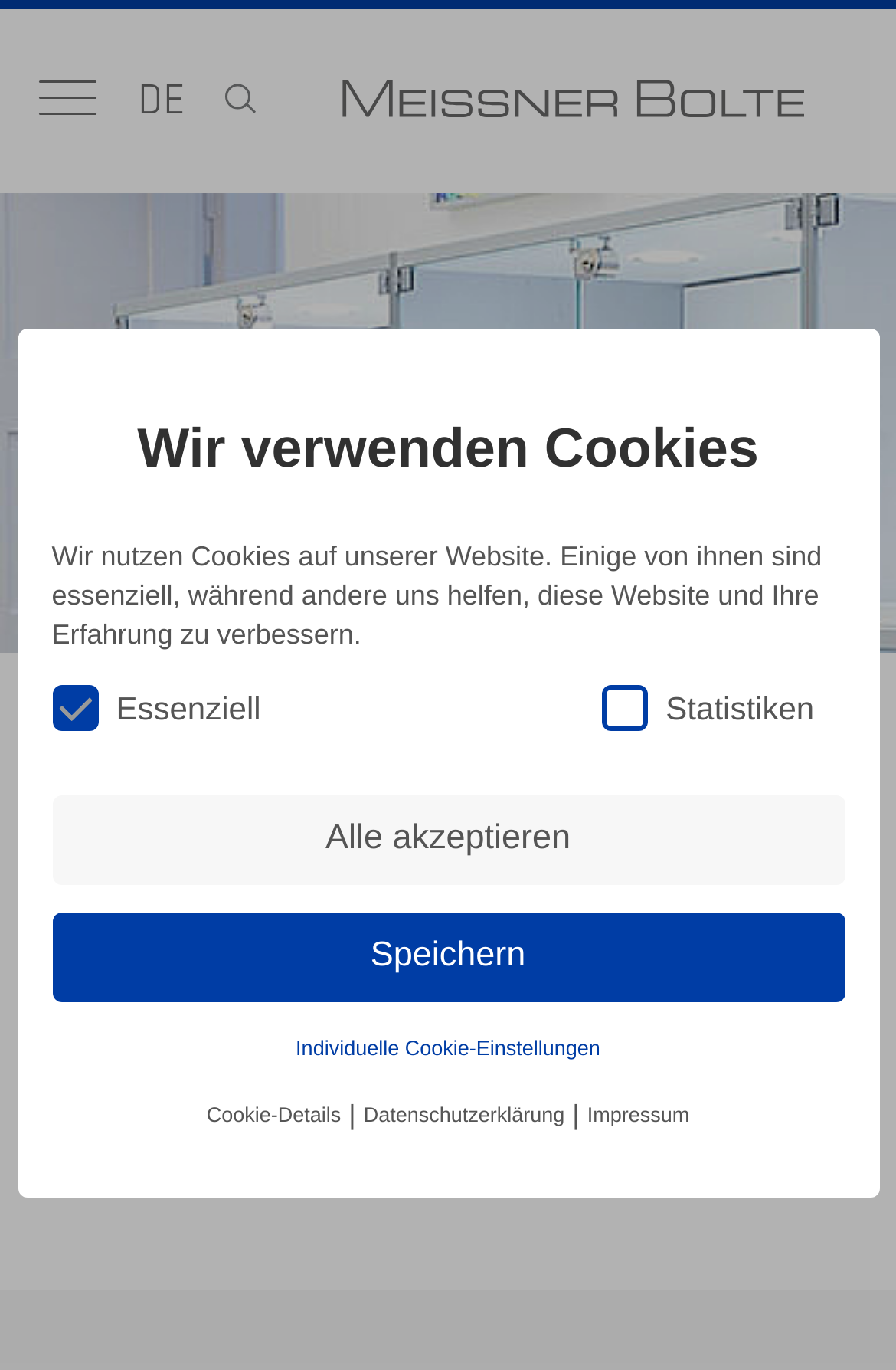What is the logo on the top left corner?
Using the image provided, answer with just one word or phrase.

MB-Logo